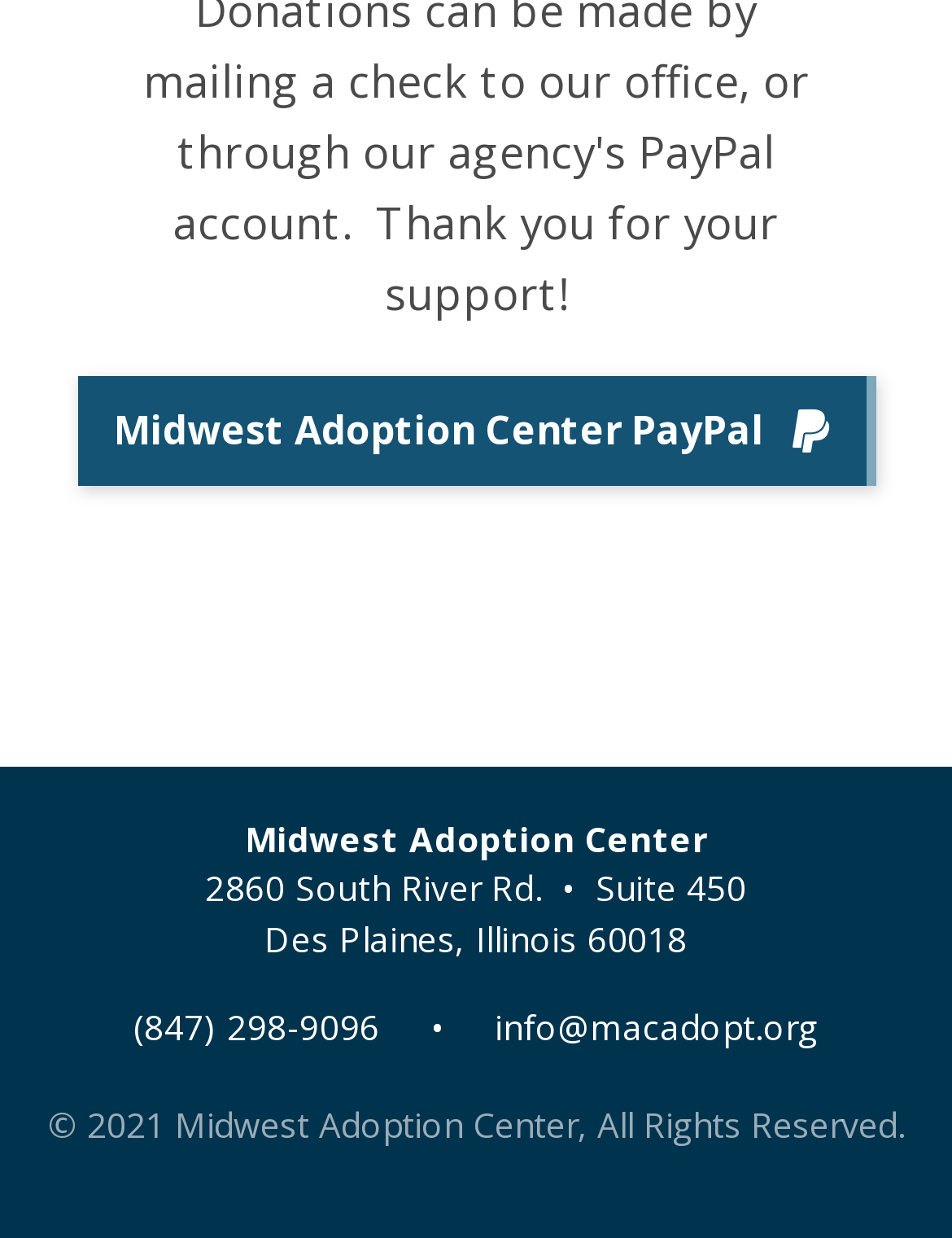Provide the bounding box coordinates of the HTML element described as: "info@macadopt.org". The bounding box coordinates should be four float numbers between 0 and 1, i.e., [left, top, right, bottom].

[0.52, 0.81, 0.859, 0.848]